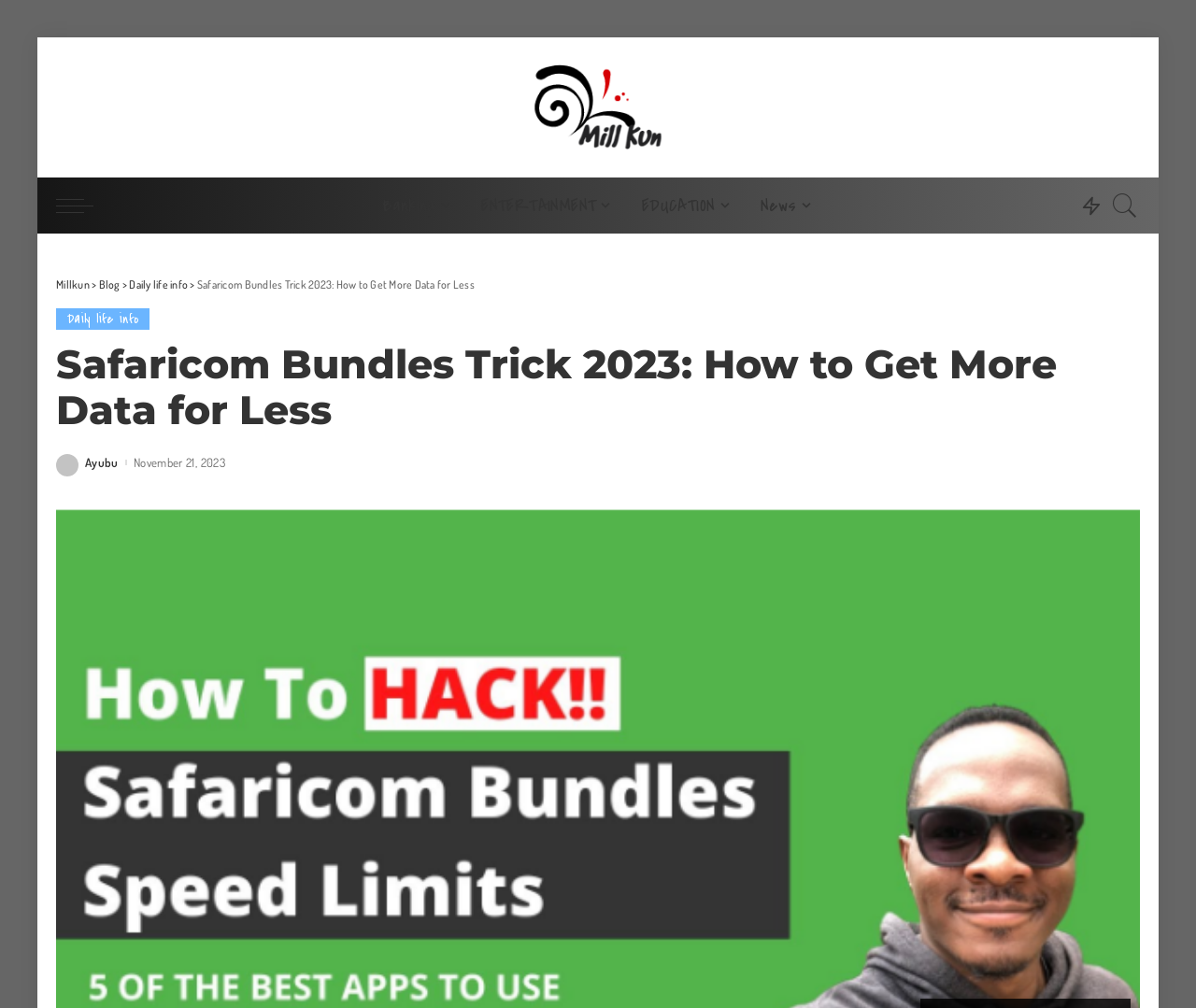Identify the bounding box coordinates of the section that should be clicked to achieve the task described: "Visit the Facebook page".

[0.84, 0.083, 0.862, 0.13]